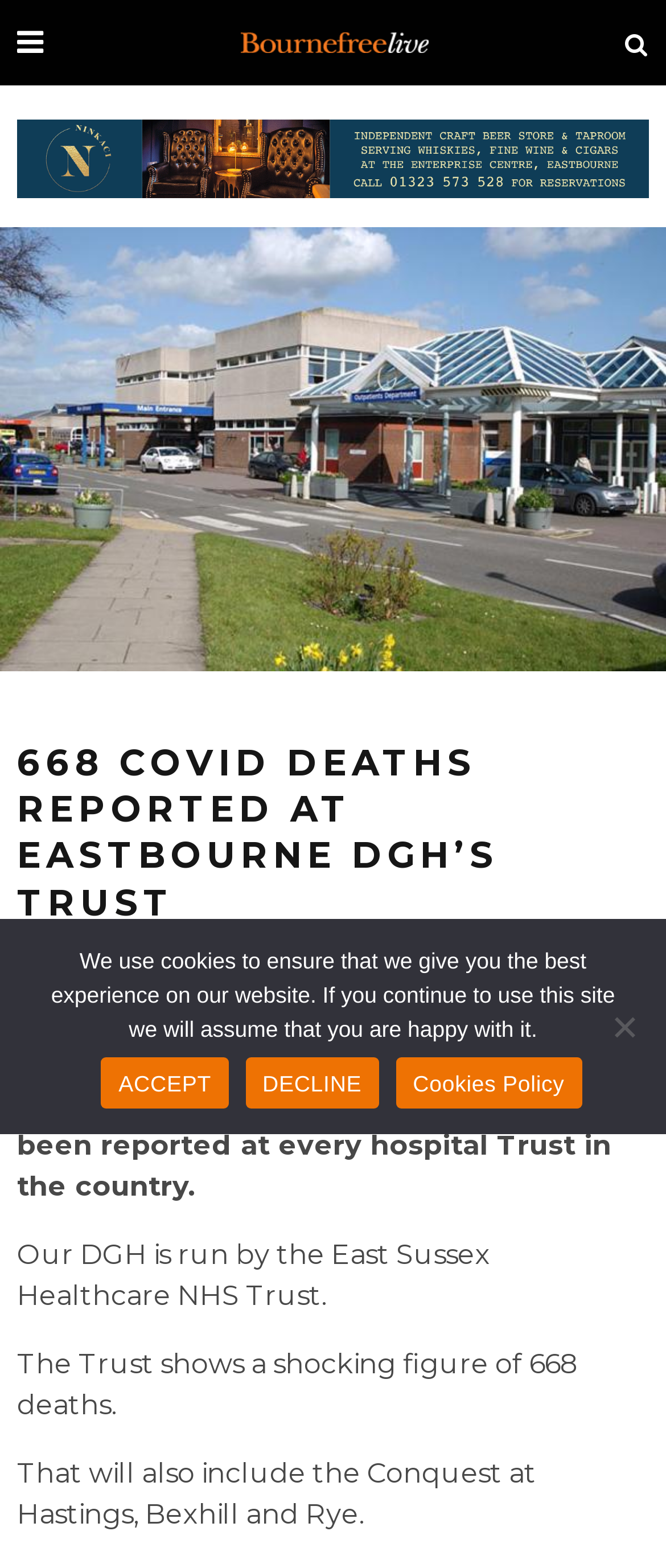Give a detailed account of the webpage, highlighting key information.

This webpage appears to be a news article from Bournefree Live, a local news website covering Eastbourne, Polegate, Hailsham, Pevensey, Bexhill, and Sussex. 

At the top left corner, there is a logo link with an image, and next to it, there is a link with a Facebook icon. On the top right corner, there is another link with a Twitter icon. 

Below these icons, there is a horizontal layout table with a link to "Ninkaci Eastbourne" accompanied by an image. 

The main content of the webpage is an article about COVID-19 deaths reported at Eastbourne DGH's Trust. The article's title, "668 COVID DEATHS REPORTED AT EASTBOURNE DGH'S TRUST", is prominently displayed in a heading. 

Below the title, there is an image related to the article, followed by the author's name, "PETER LINDSEY", and the publication date, "26 MARCH 2021". 

The article's content is divided into four paragraphs, which discuss the release of new data on COVID-19 deaths at every hospital Trust in the country, the East Sussex Healthcare NHS Trust, and the shocking figure of 668 deaths reported at the Trust. 

At the bottom of the webpage, there is a cookie notice dialog with a message explaining the use of cookies on the website. The dialog provides options to accept, decline, or view the cookies policy.